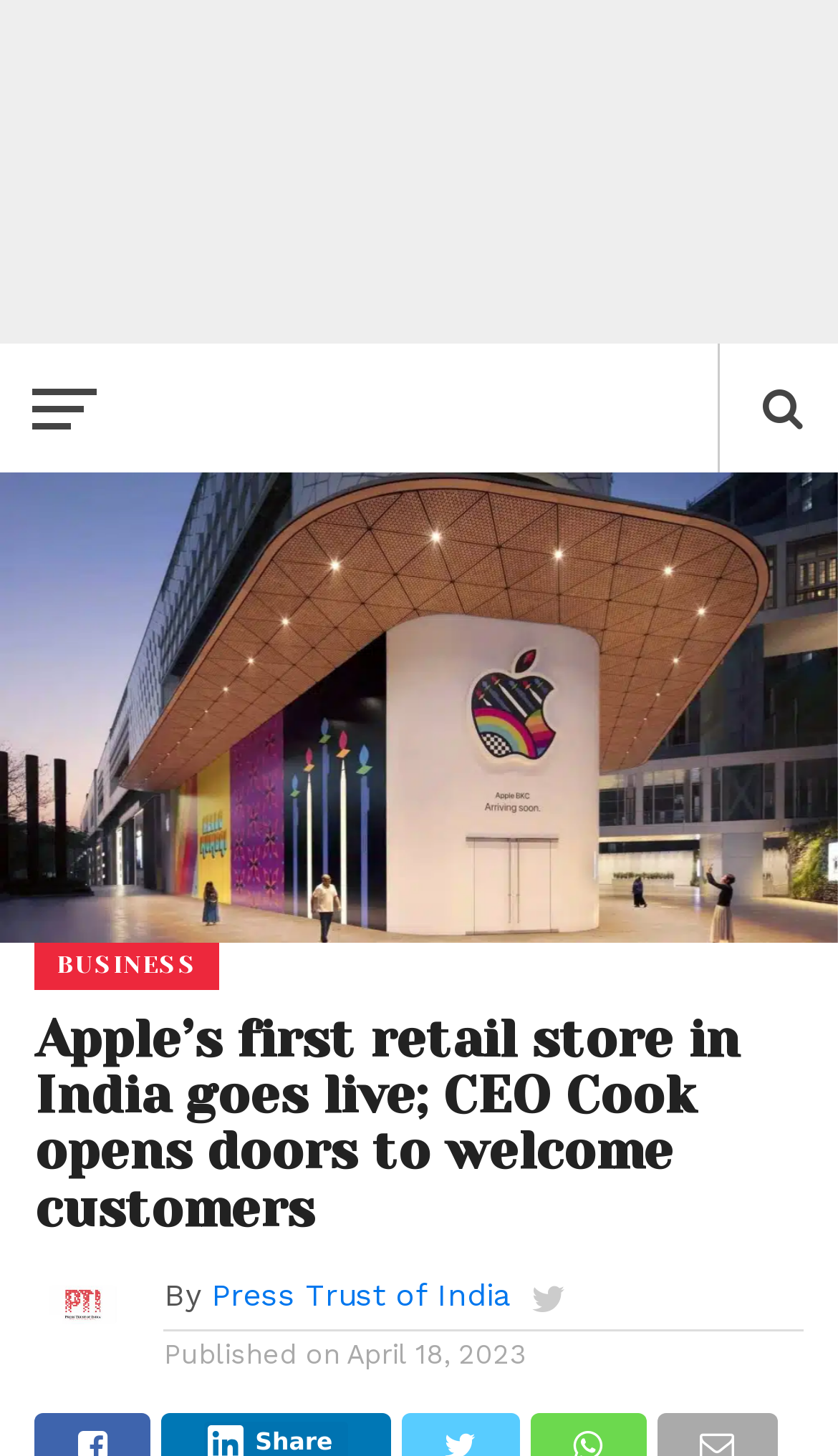Reply to the question with a single word or phrase:
What is the name of the news website?

The Plunge Daily